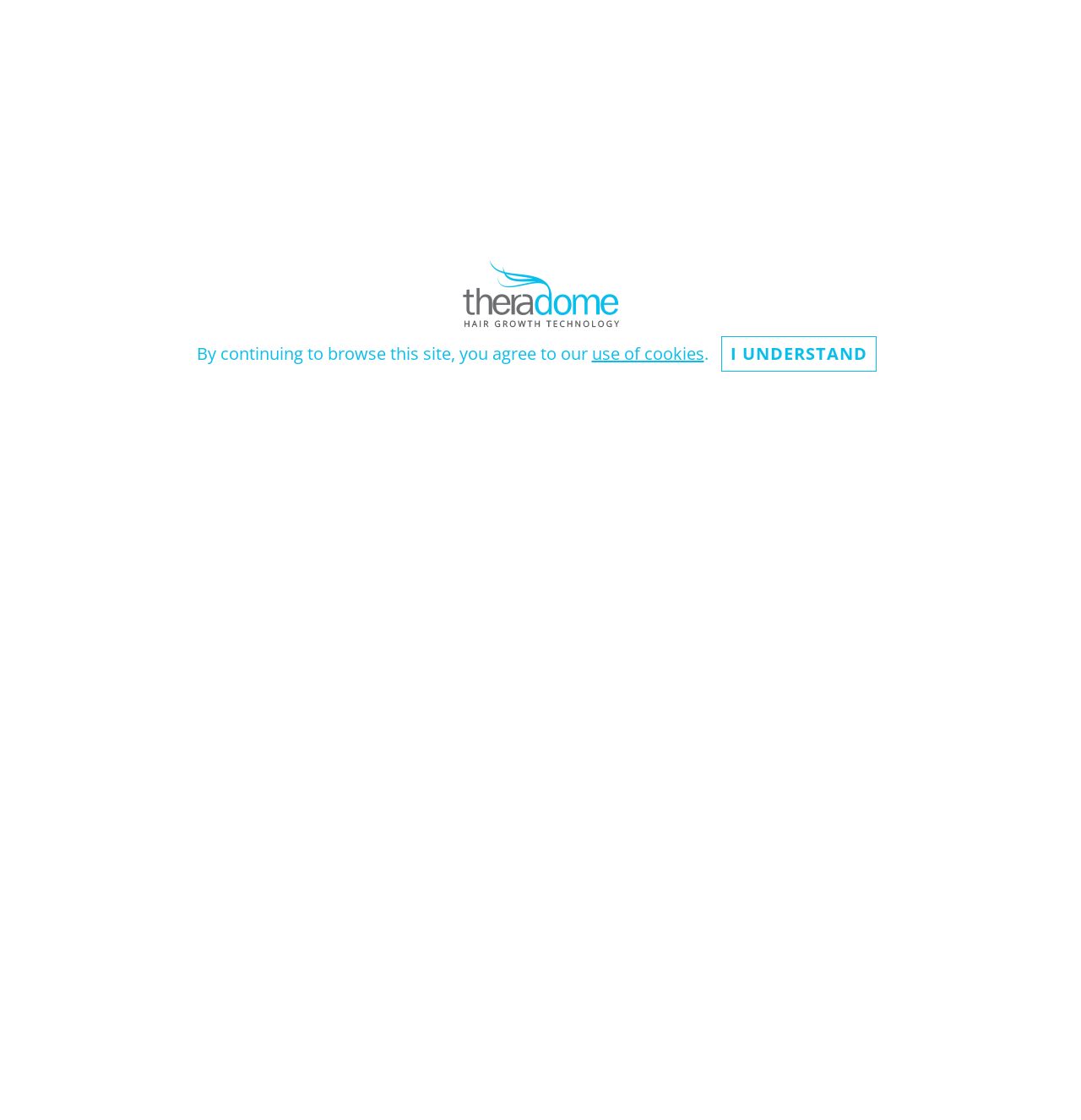Find the bounding box coordinates of the area that needs to be clicked in order to achieve the following instruction: "Watch the video at the provided URL". The coordinates should be specified as four float numbers between 0 and 1, i.e., [left, top, right, bottom].

[0.22, 0.3, 0.383, 0.314]